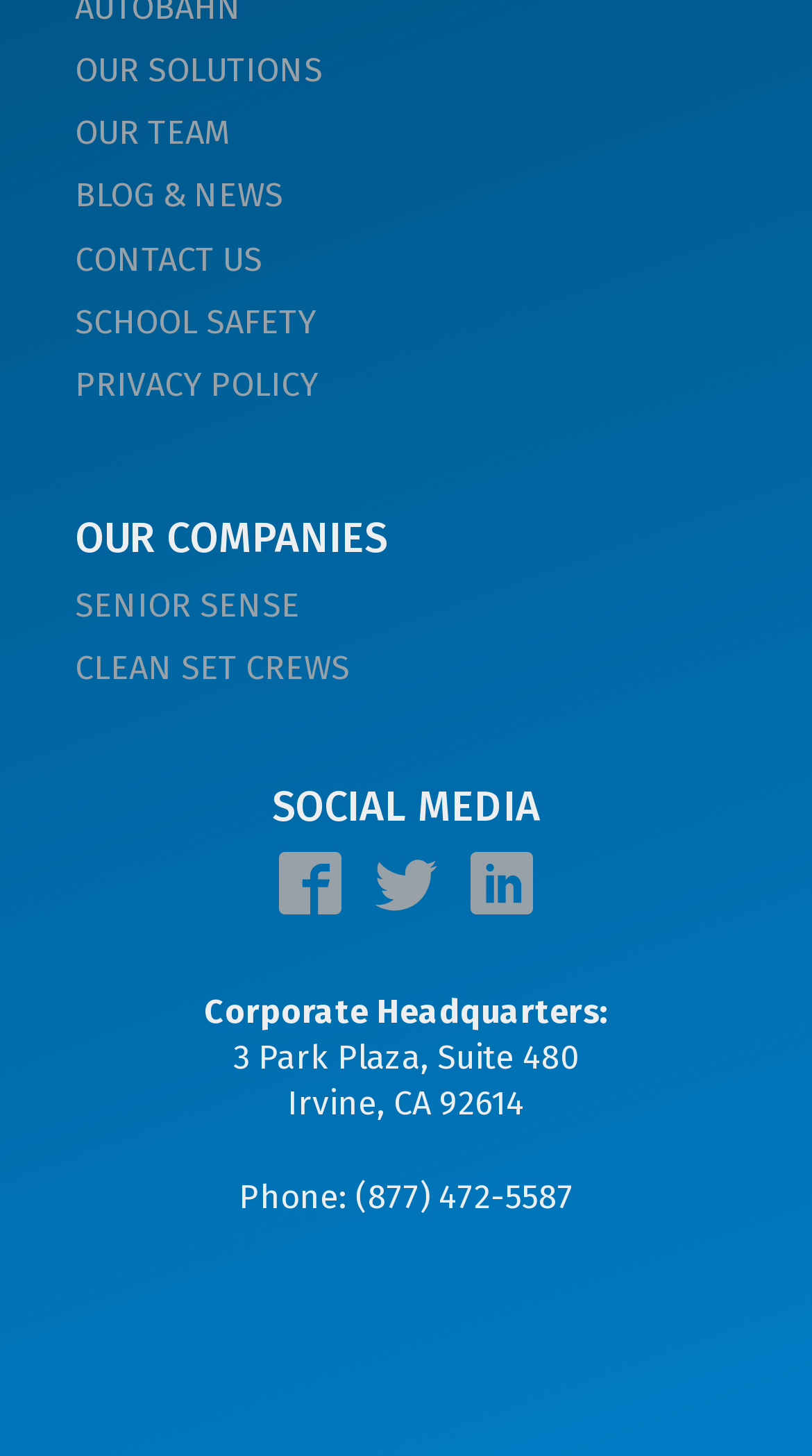Find the bounding box coordinates of the element to click in order to complete this instruction: "Visit our Facebook". The bounding box coordinates must be four float numbers between 0 and 1, denoted as [left, top, right, bottom].

[0.344, 0.585, 0.421, 0.627]